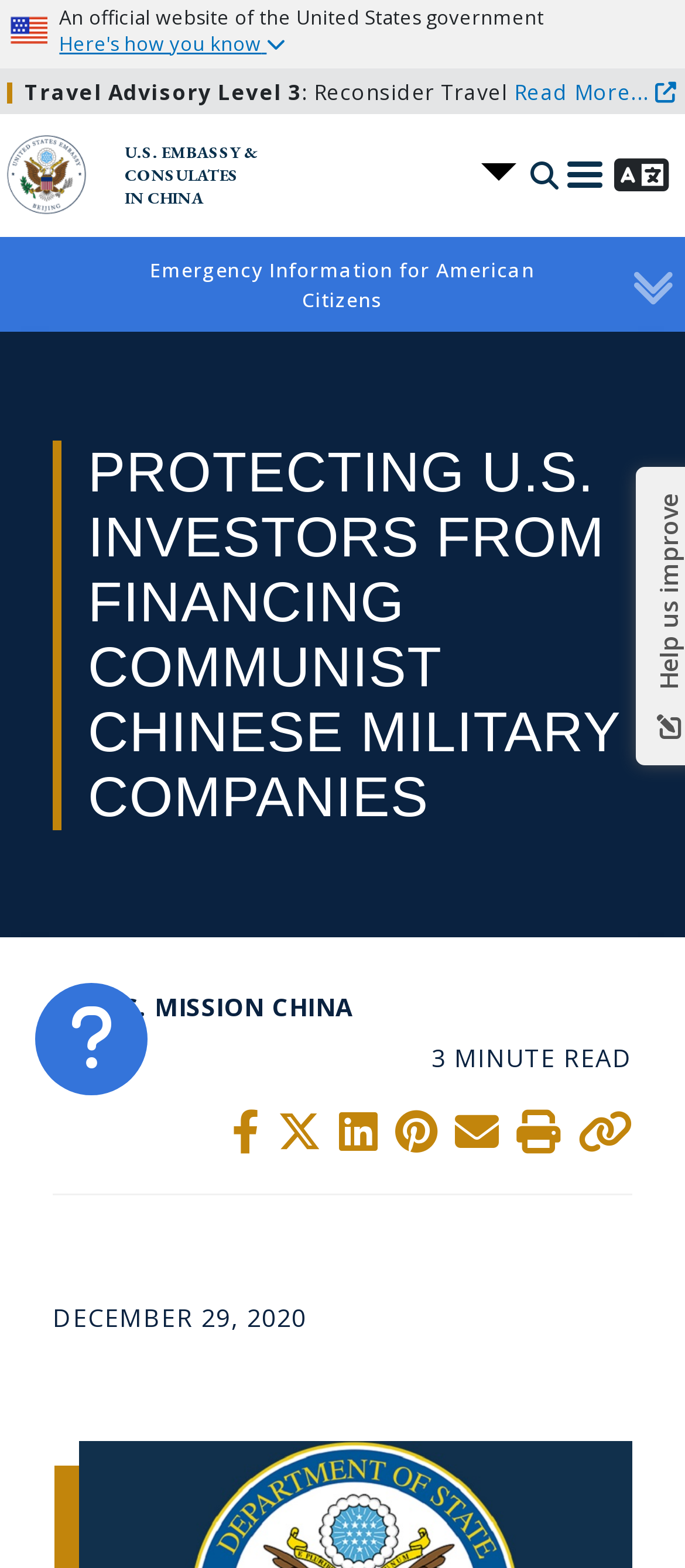Please indicate the bounding box coordinates of the element's region to be clicked to achieve the instruction: "check BMC affiliation". Provide the coordinates as four float numbers between 0 and 1, i.e., [left, top, right, bottom].

None